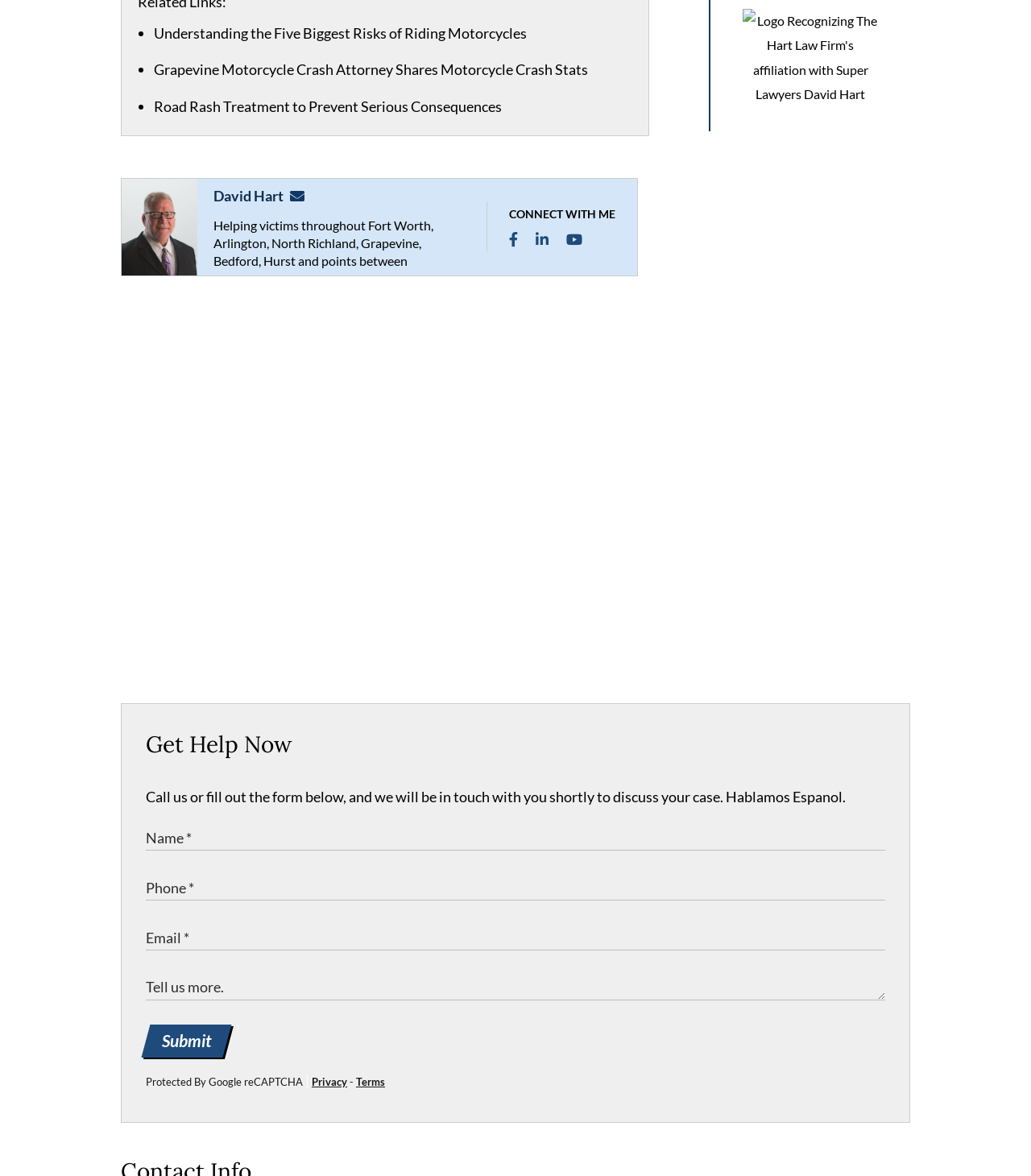Please find the bounding box coordinates for the clickable element needed to perform this instruction: "visit travel page".

None